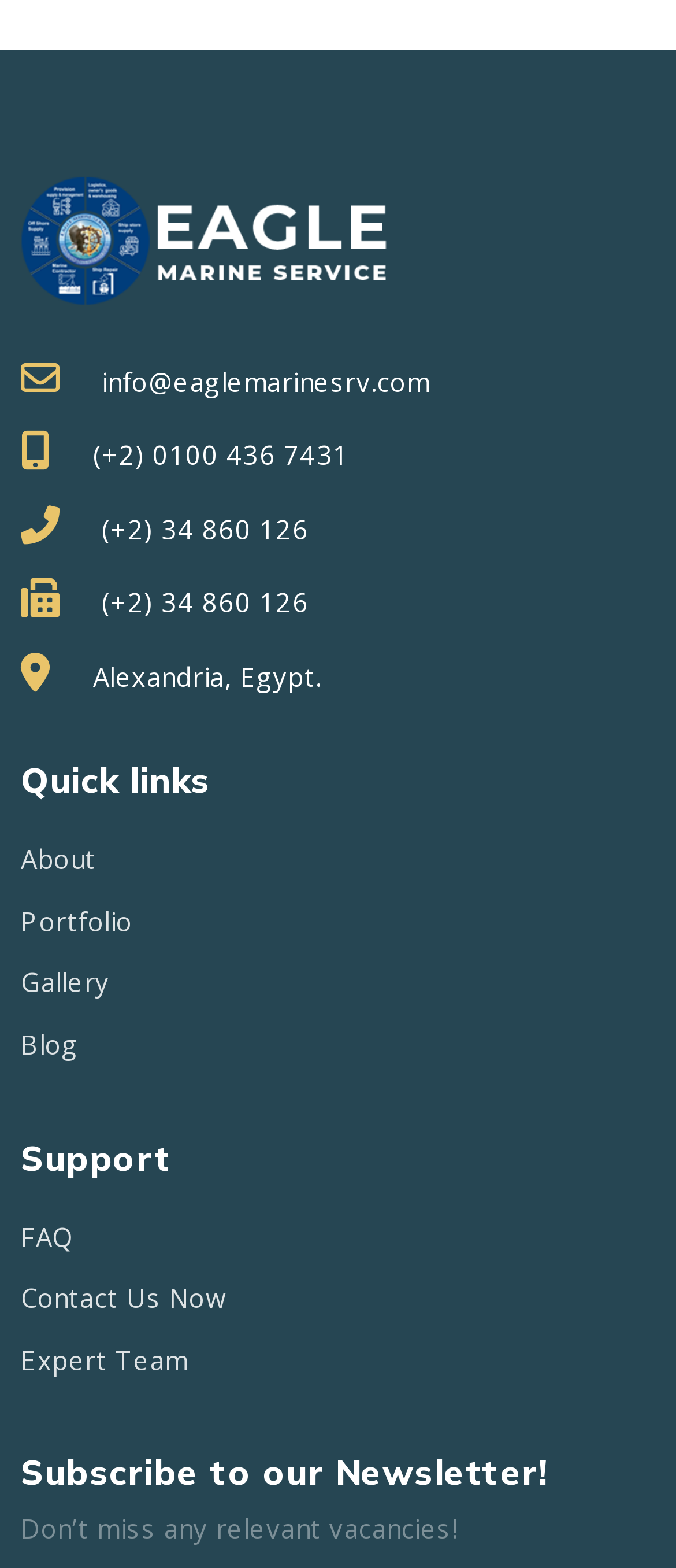What is the contact email of the company? Look at the image and give a one-word or short phrase answer.

info@eaglemarinesrv.com